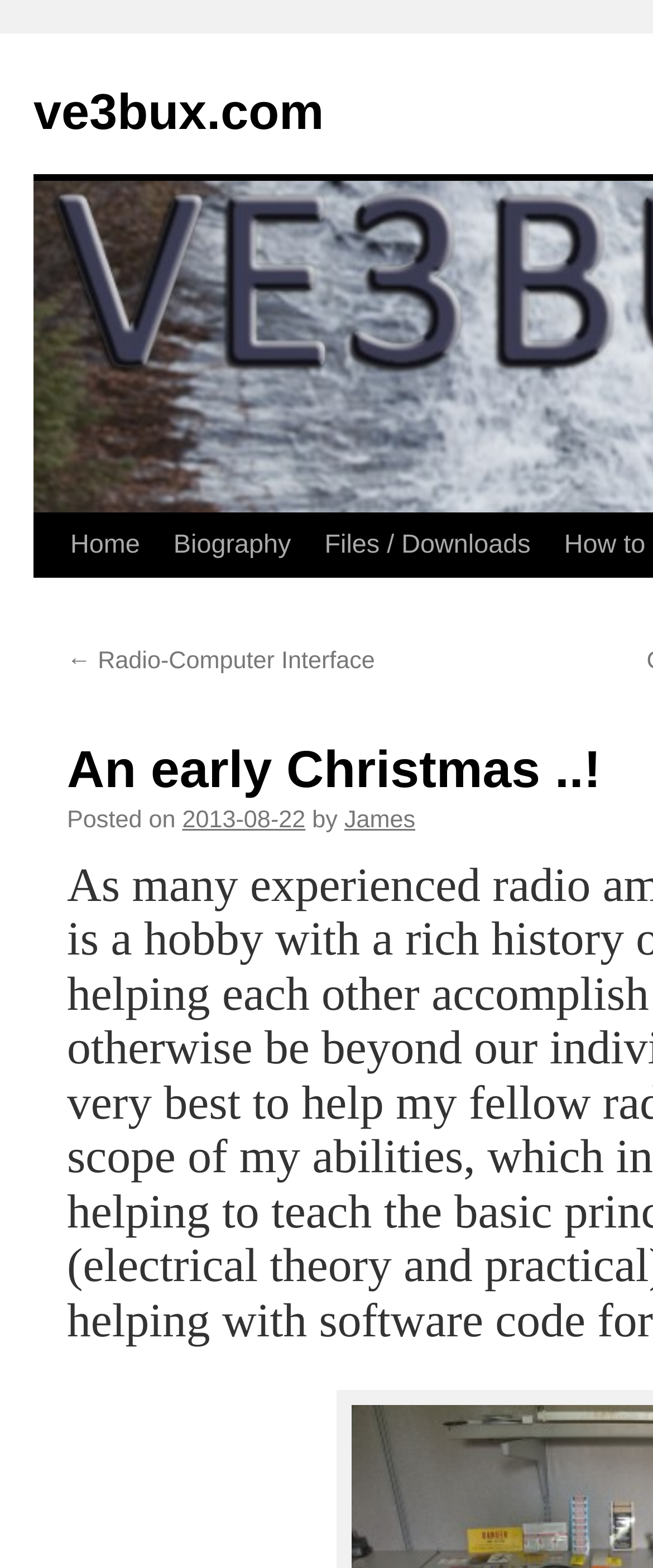Please determine the bounding box of the UI element that matches this description: 2013-08-22. The coordinates should be given as (top-left x, top-left y, bottom-right x, bottom-right y), with all values between 0 and 1.

[0.279, 0.555, 0.468, 0.572]